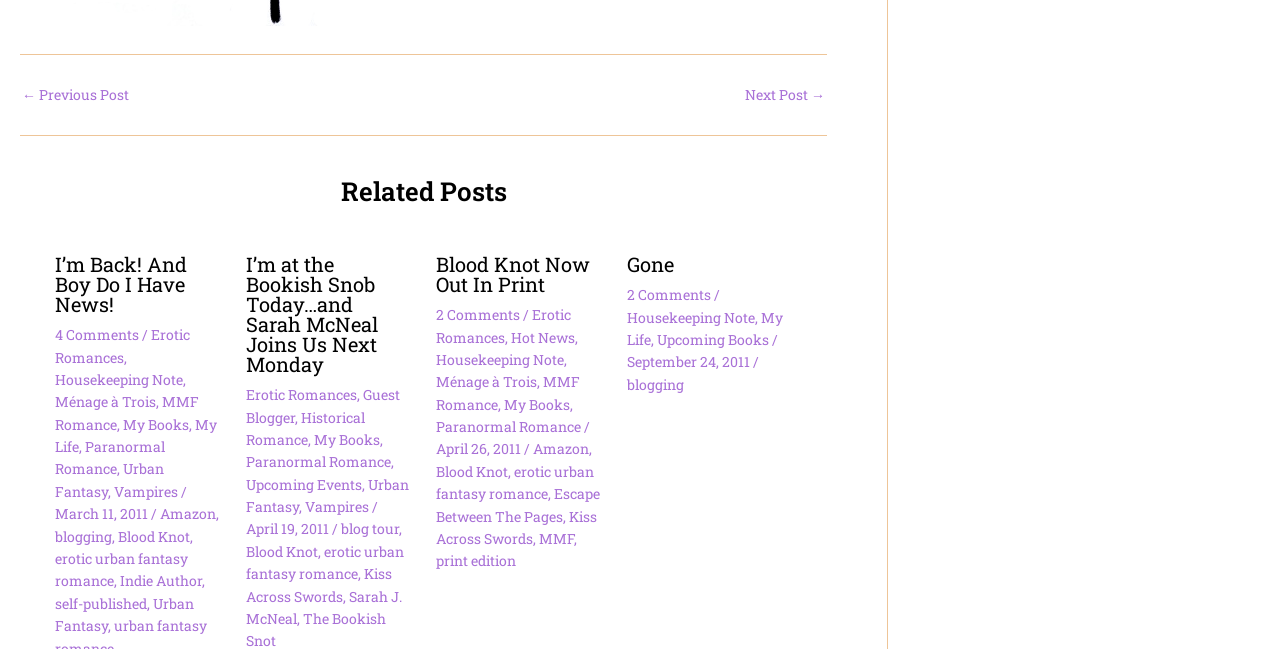Predict the bounding box coordinates of the area that should be clicked to accomplish the following instruction: "Click on the '← Previous Post' link". The bounding box coordinates should consist of four float numbers between 0 and 1, i.e., [left, top, right, bottom].

[0.017, 0.136, 0.101, 0.158]